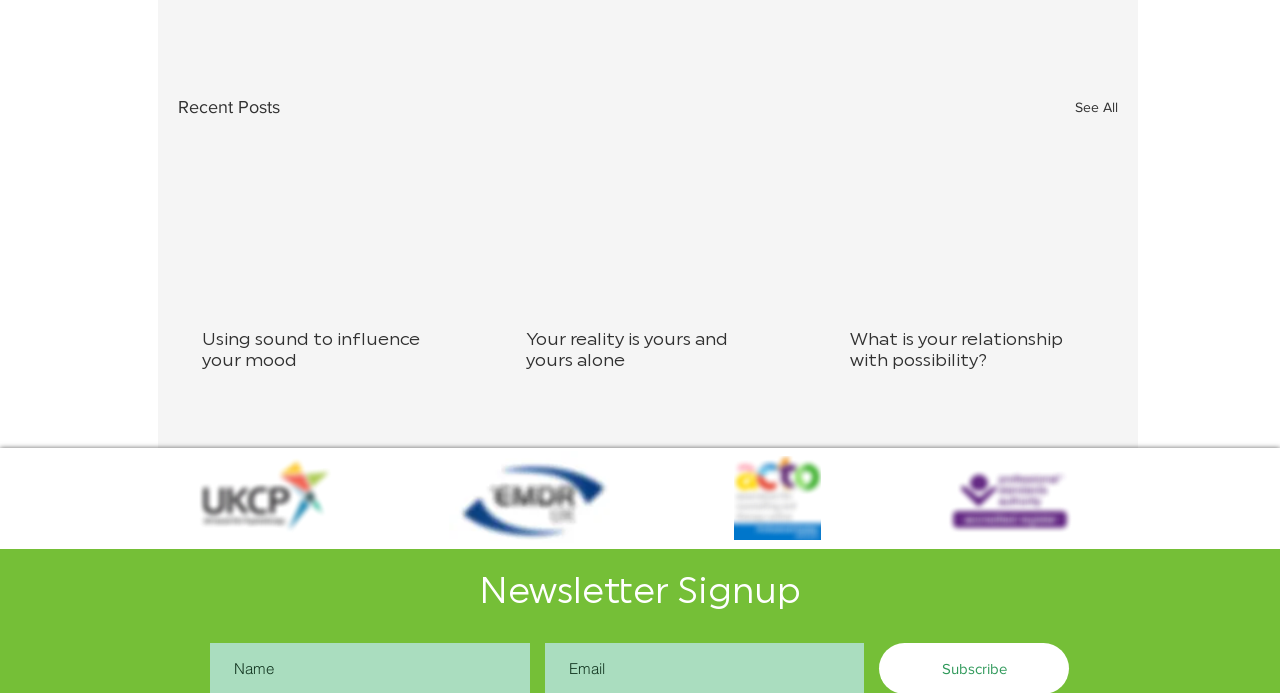Please provide a brief answer to the following inquiry using a single word or phrase:
What is the topic of the second article?

mood